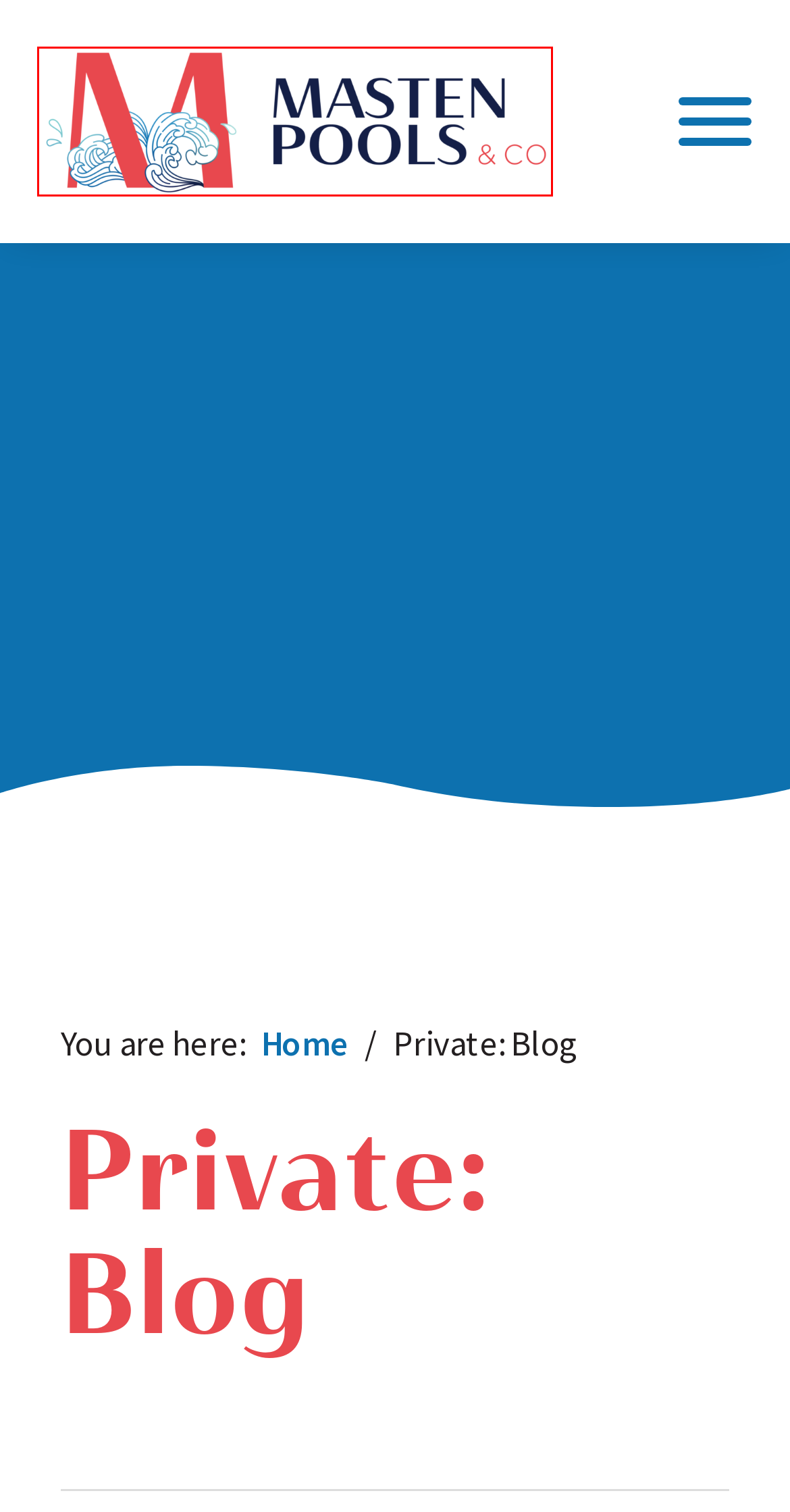With the provided webpage screenshot containing a red bounding box around a UI element, determine which description best matches the new webpage that appears after clicking the selected element. The choices are:
A. Blog - Page 2 of 5 - Masten Pools
B. Pool Opening and Closing Services - Masten Pools
C. Contact - Masten Pools
D. Blog - Page 5 of 5 - Masten Pools
E. Blog - Page 3 of 5 - Masten Pools
F. Masten Pools - Vinyl & Concrete Pools - MD, DE - Masten Pools
G. Pool Installation - Masten Pools
H. About Masten Pools - Masten Pools

F